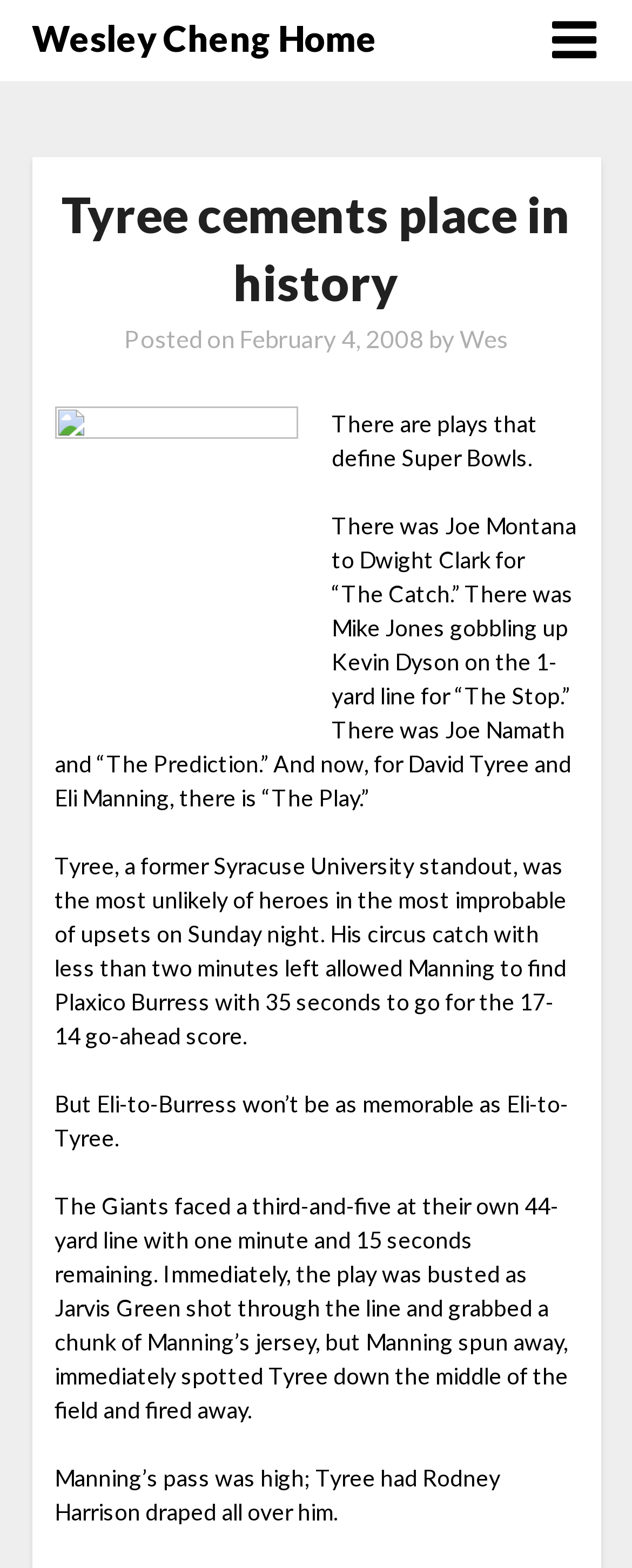Who wrote this article?
Using the image, give a concise answer in the form of a single word or short phrase.

Wes